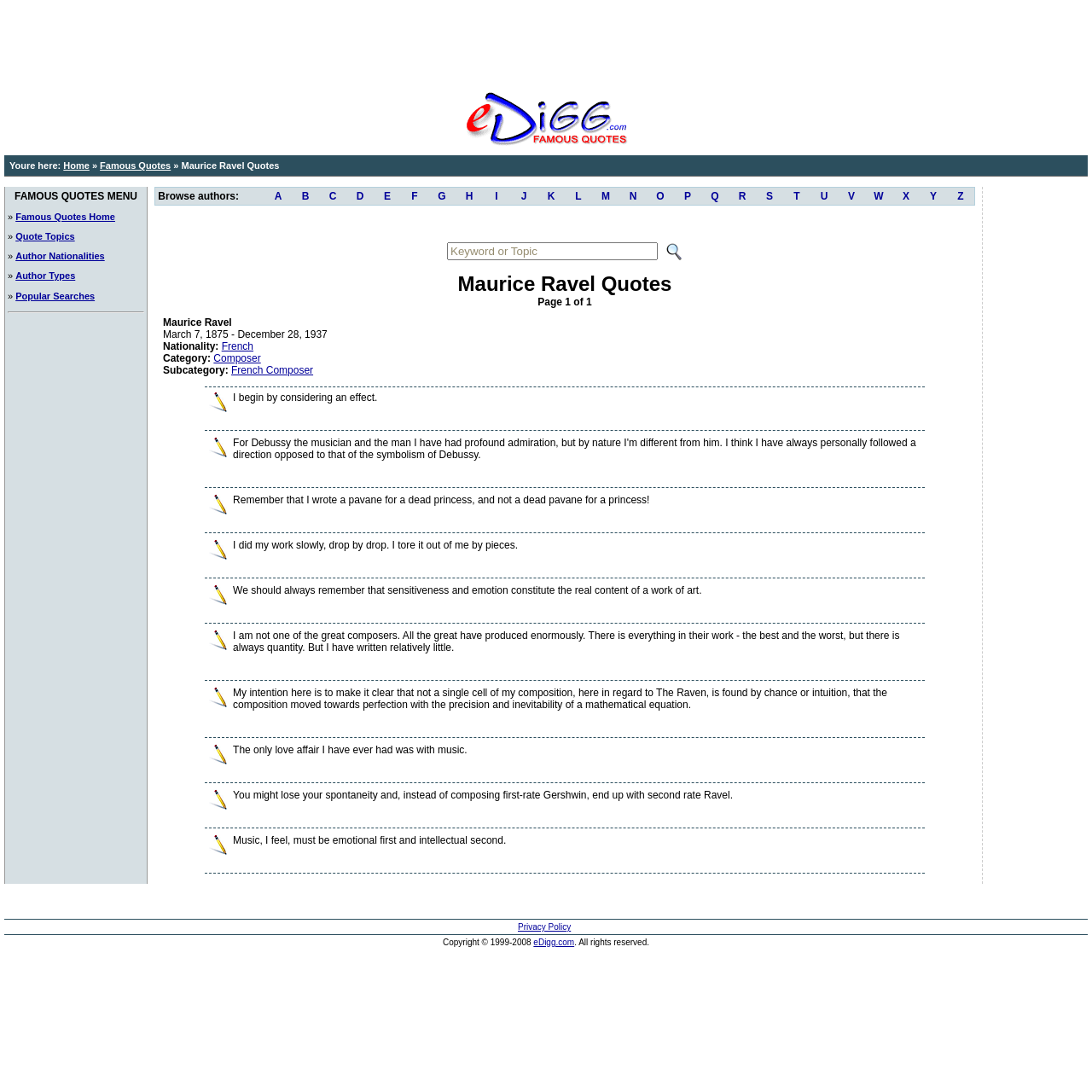Based on the element description Quote Topics, identify the bounding box coordinates for the UI element. The coordinates should be in the format (top-left x, top-left y, bottom-right x, bottom-right y) and within the 0 to 1 range.

[0.014, 0.212, 0.068, 0.221]